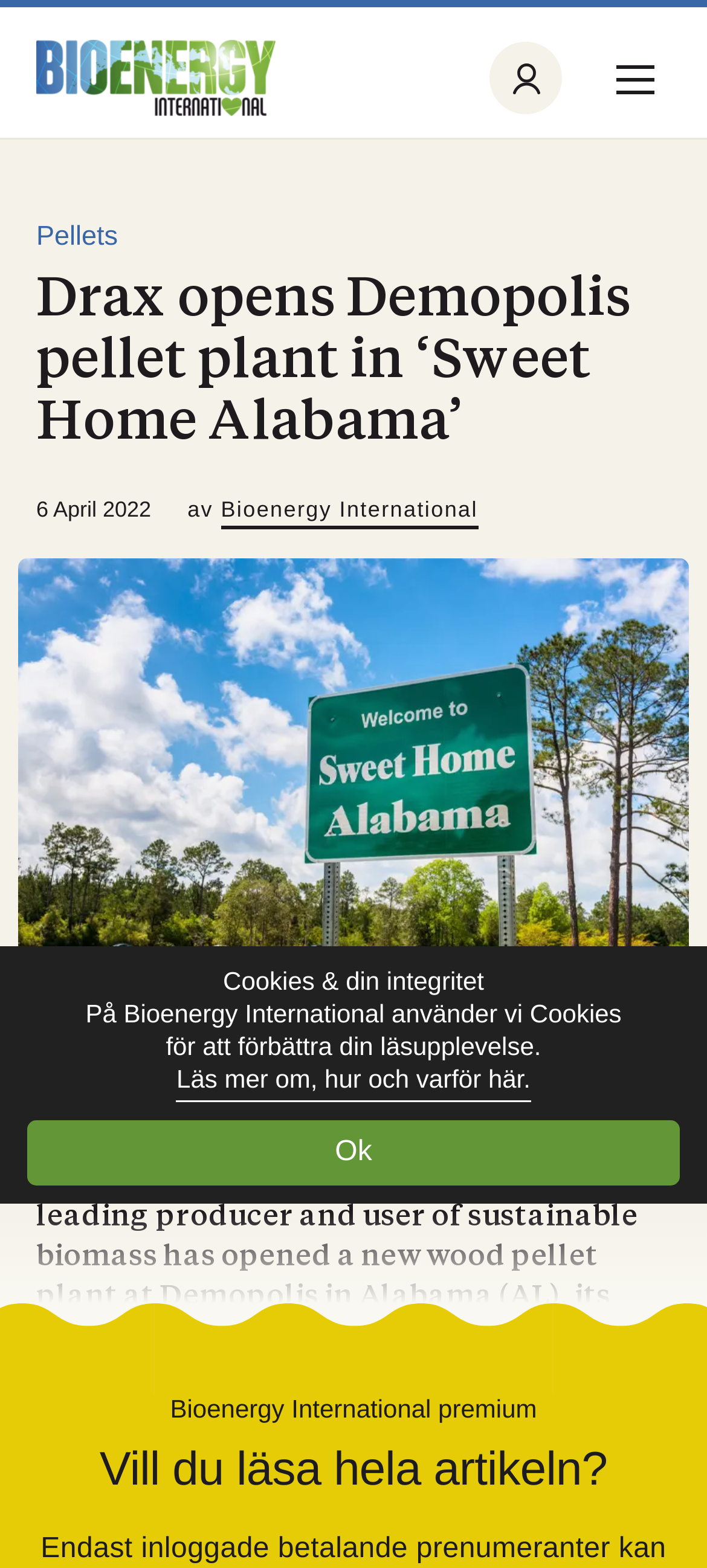Respond concisely with one word or phrase to the following query:
What is the name of the company that opened a new wood pellet plant?

Drax Group